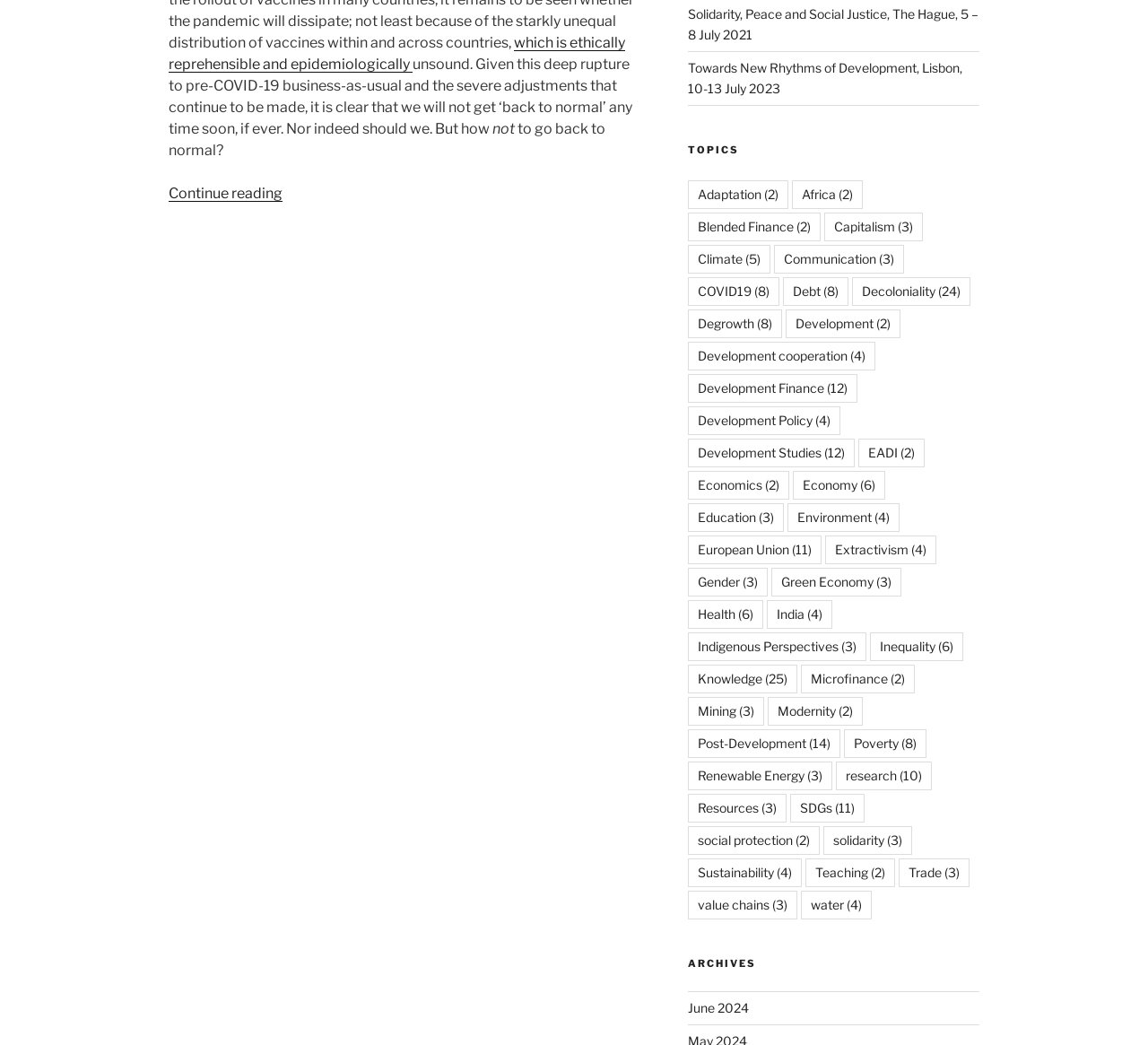Please specify the bounding box coordinates for the clickable region that will help you carry out the instruction: "Explore the topic 'Adaptation'".

[0.599, 0.173, 0.686, 0.2]